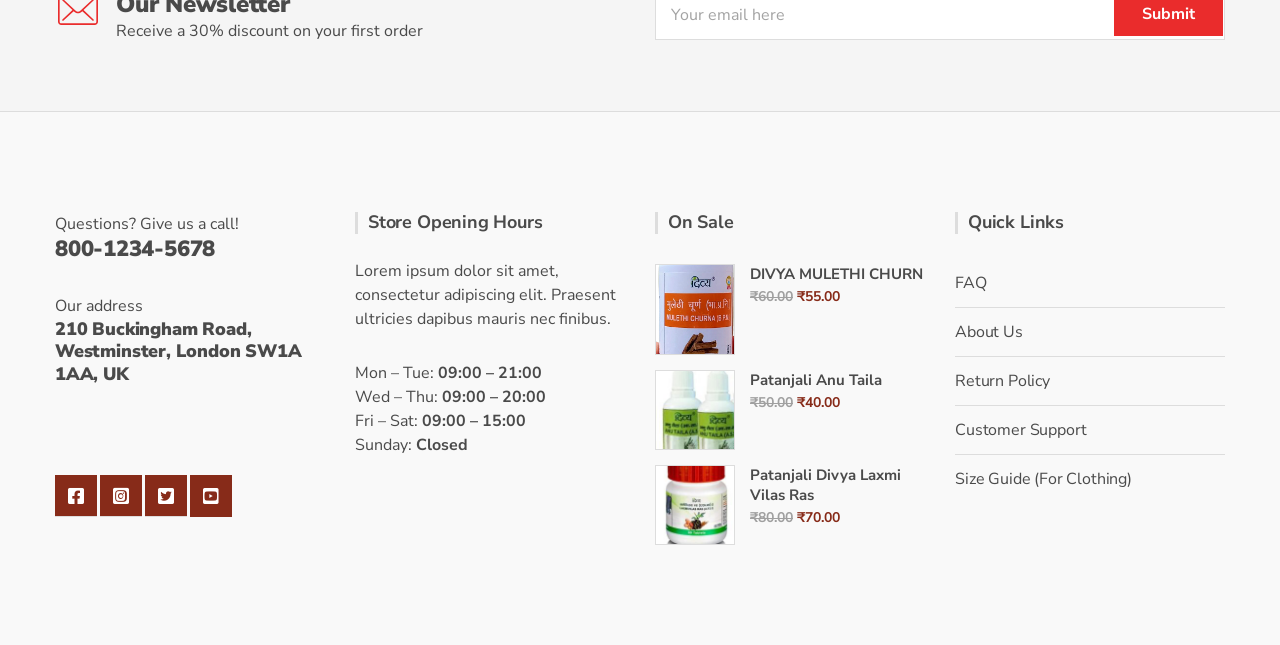Locate the bounding box coordinates of the element to click to perform the following action: 'Check store opening hours'. The coordinates should be given as four float values between 0 and 1, in the form of [left, top, right, bottom].

[0.277, 0.329, 0.488, 0.363]